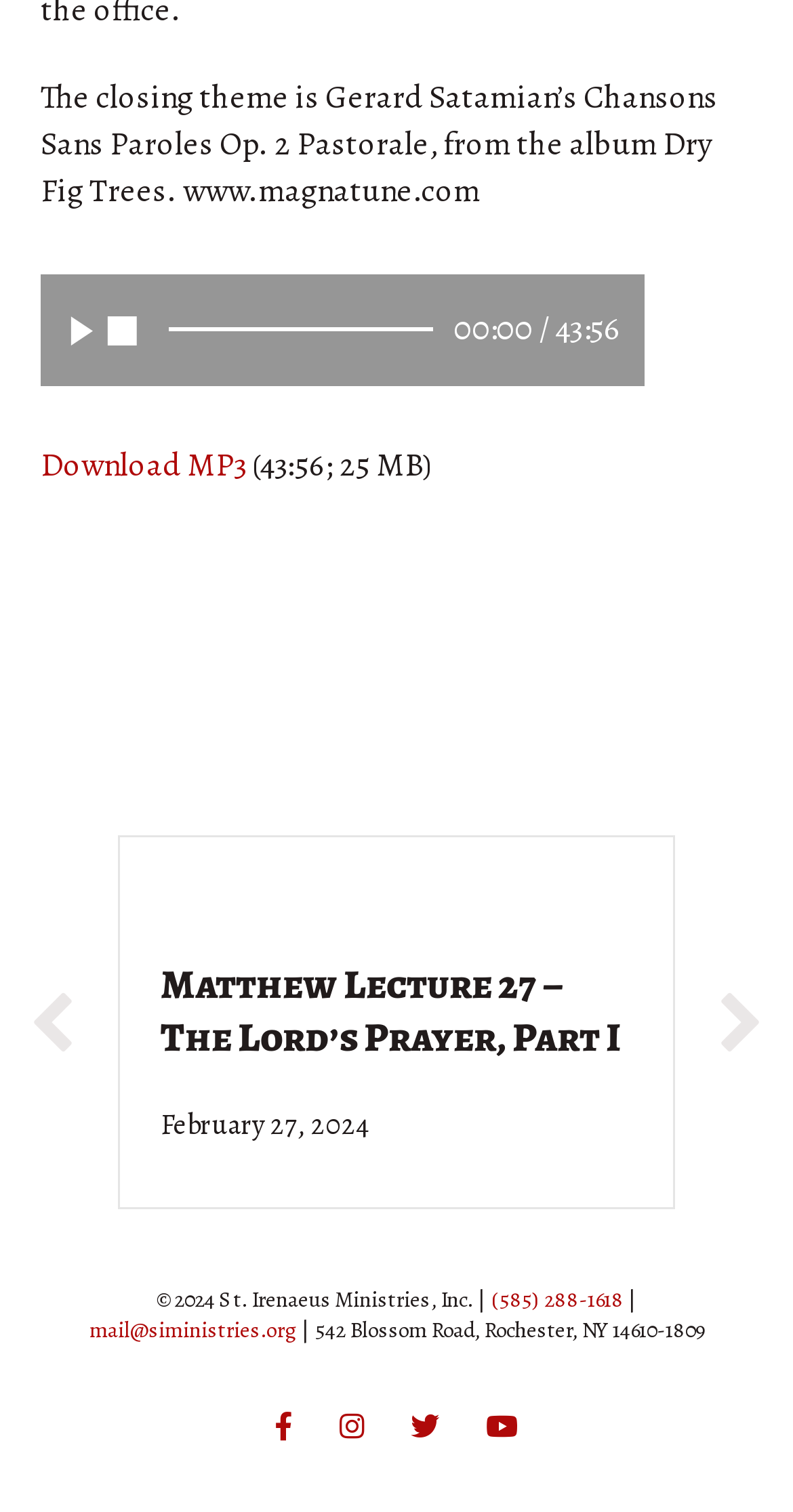Please identify the bounding box coordinates of the region to click in order to complete the task: "Call the phone number". The coordinates must be four float numbers between 0 and 1, specified as [left, top, right, bottom].

[0.619, 0.849, 0.786, 0.87]